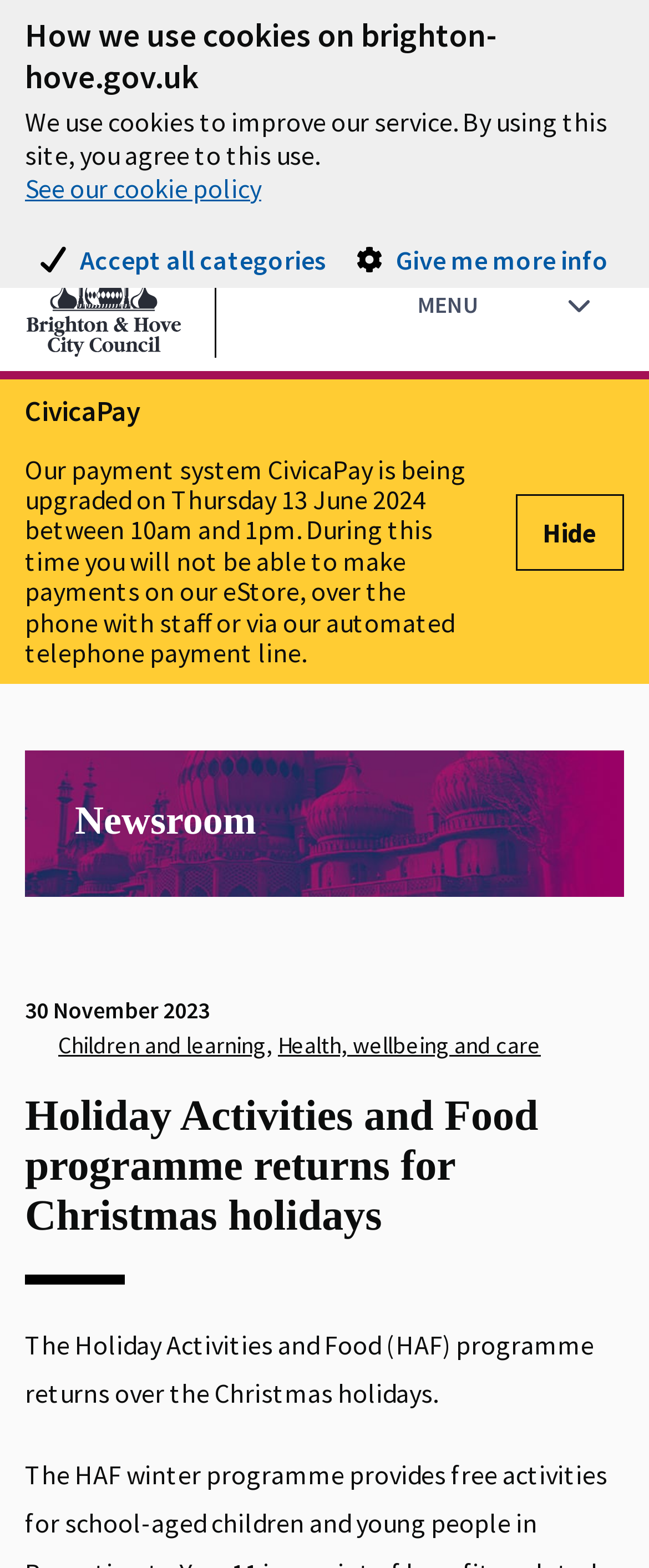What is being upgraded on Thursday 13 June 2024?
Look at the screenshot and respond with a single word or phrase.

CivicaPay